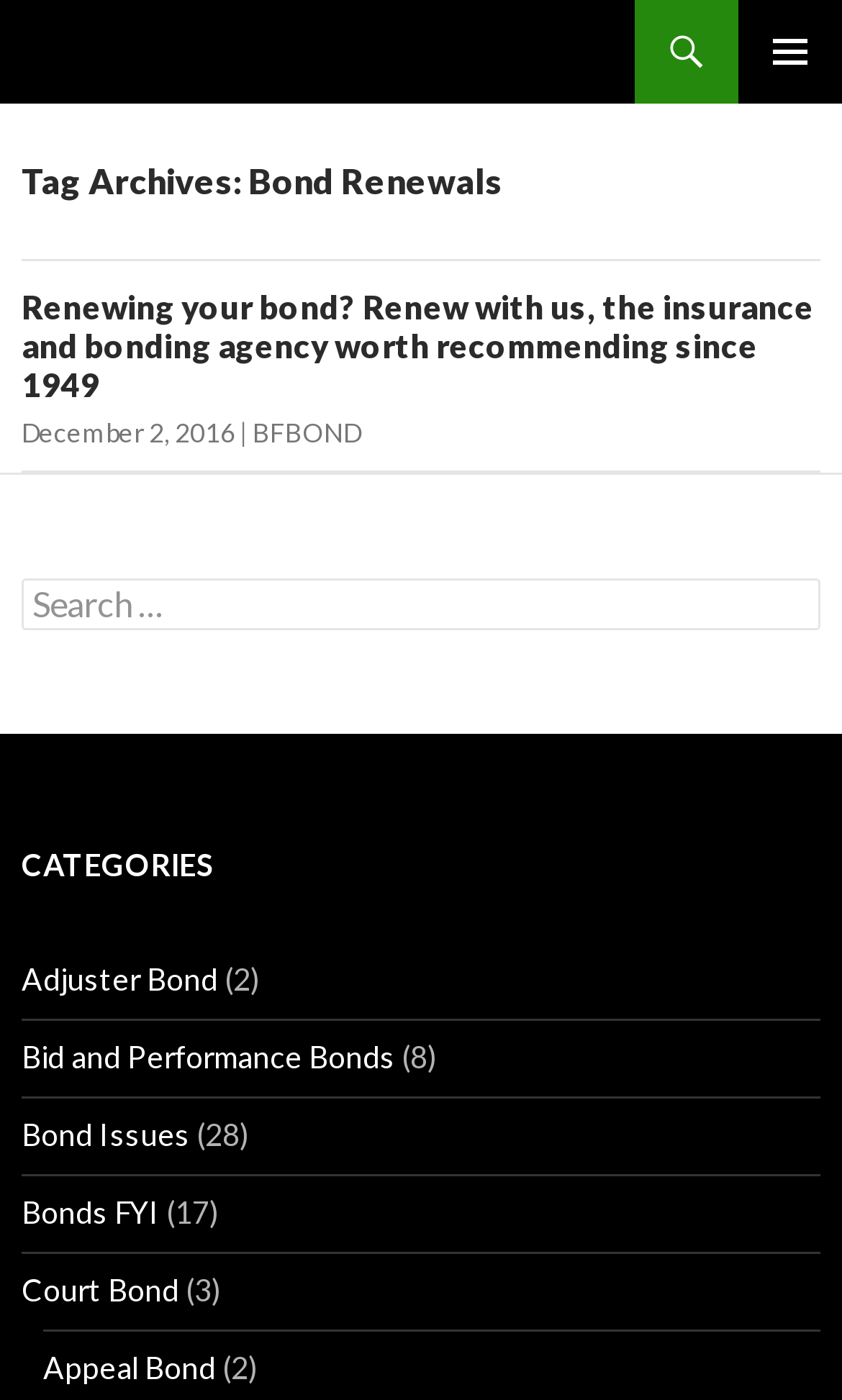Find the bounding box coordinates of the element to click in order to complete the given instruction: "Click PRIMARY MENU."

[0.877, 0.0, 1.0, 0.074]